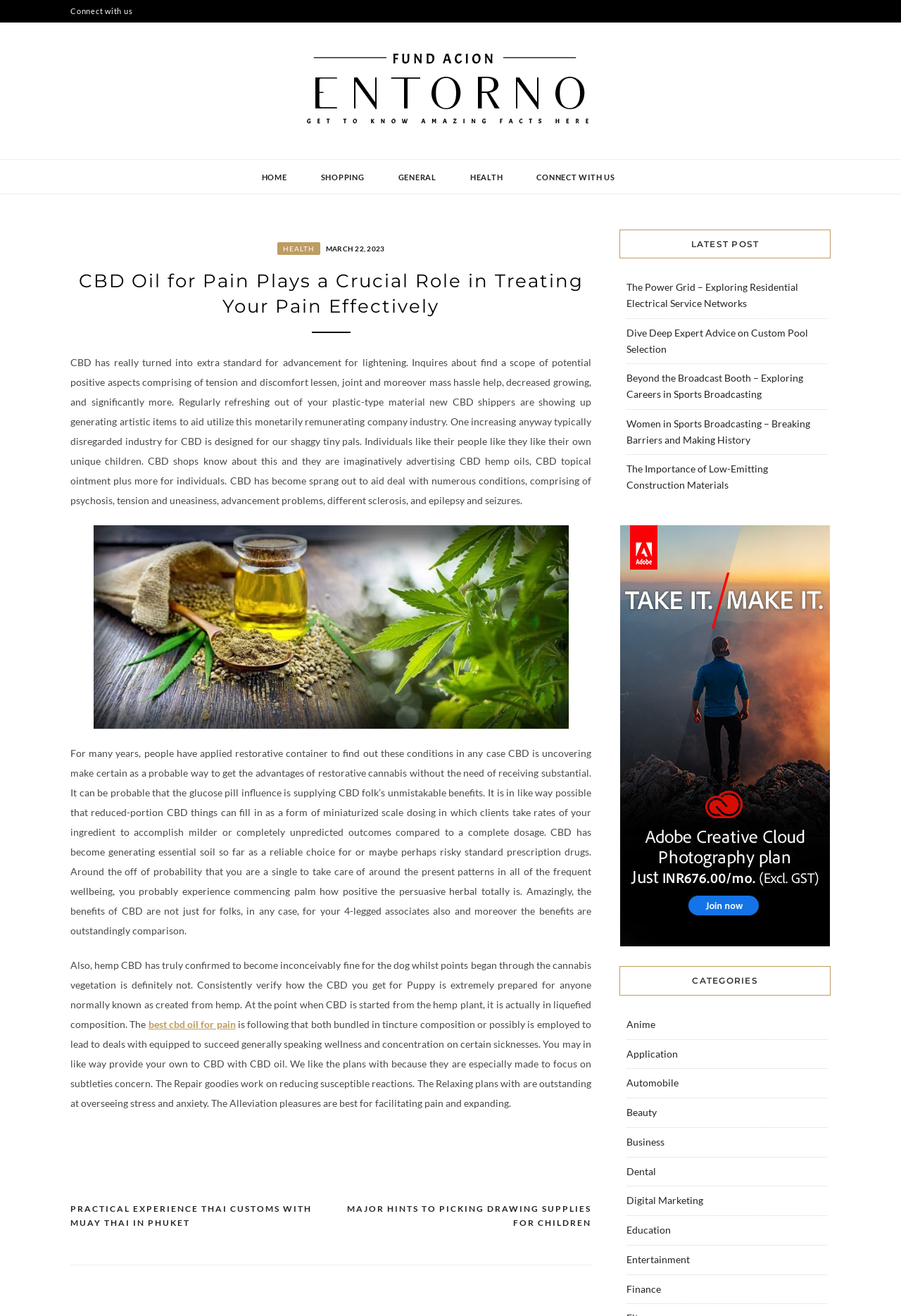What is the purpose of CBD oil for dogs?
Answer the question with as much detail as you can, using the image as a reference.

According to the article, CBD oil is beneficial for dogs' health, and it is used to aid in their health, specifically in reducing anxiety and pain.